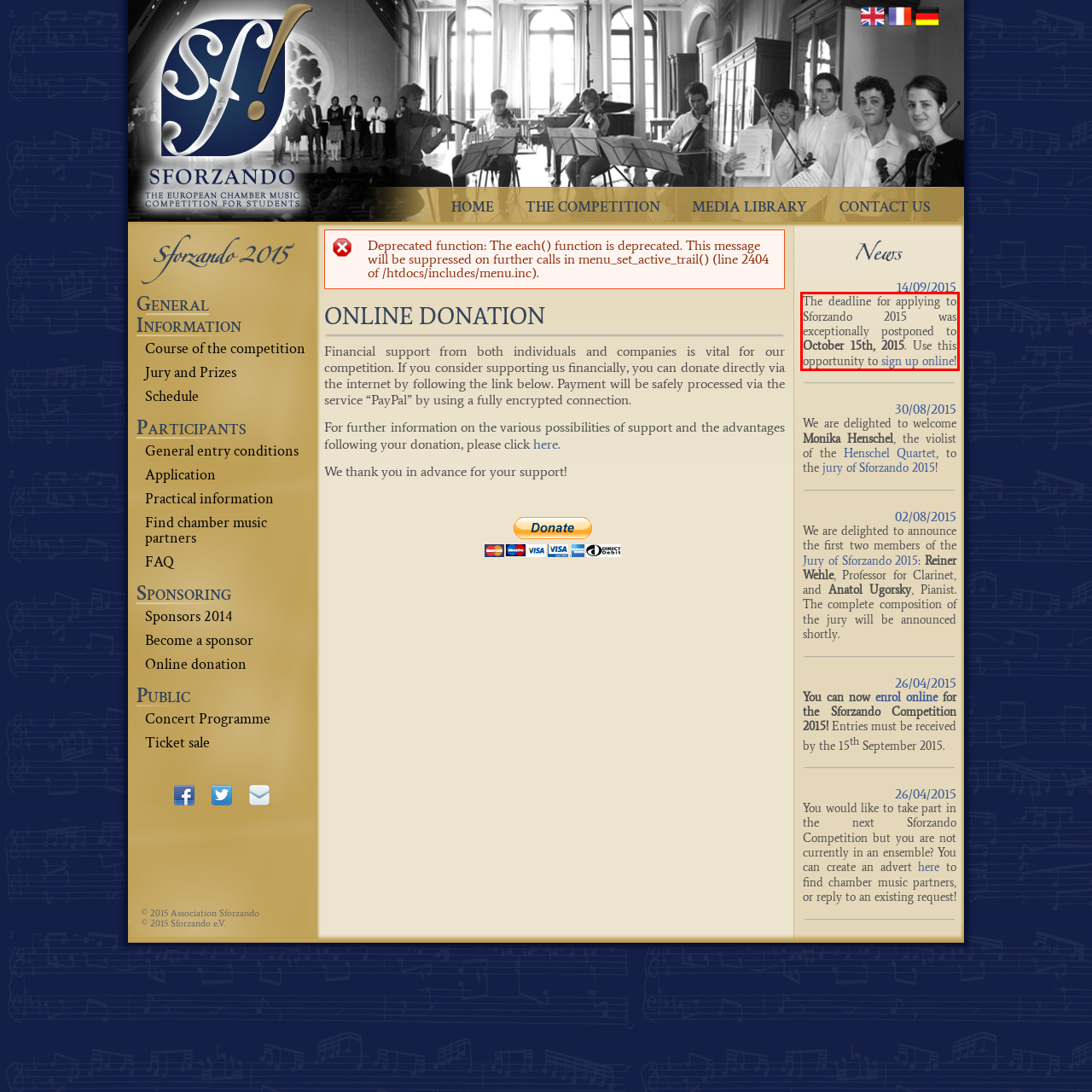Analyze the screenshot of the webpage and extract the text from the UI element that is inside the red bounding box.

The deadline for applying to Sforzando 2015 was exceptionally postponed to October 15th, 2015. Use this opportunity to sign up online!